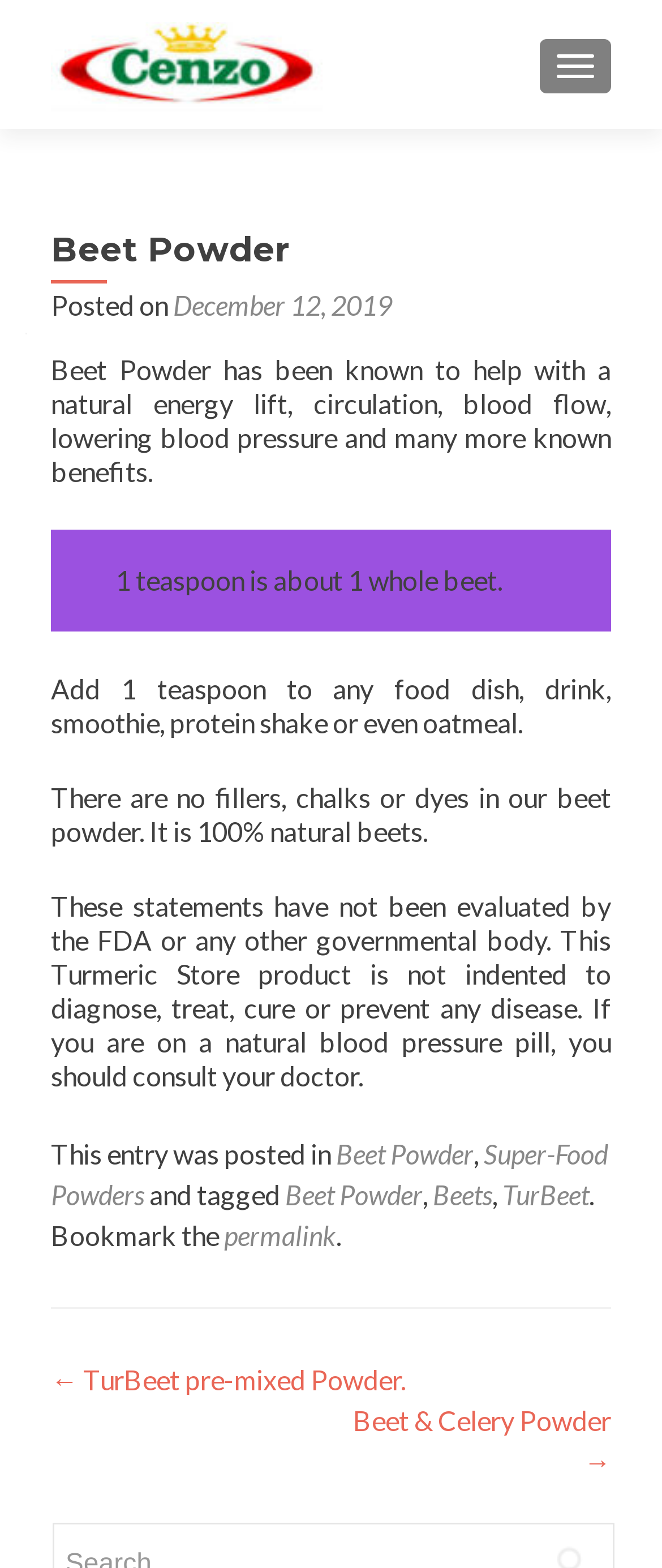Find the bounding box coordinates of the area that needs to be clicked in order to achieve the following instruction: "Go to the next post". The coordinates should be specified as four float numbers between 0 and 1, i.e., [left, top, right, bottom].

[0.533, 0.895, 0.923, 0.942]